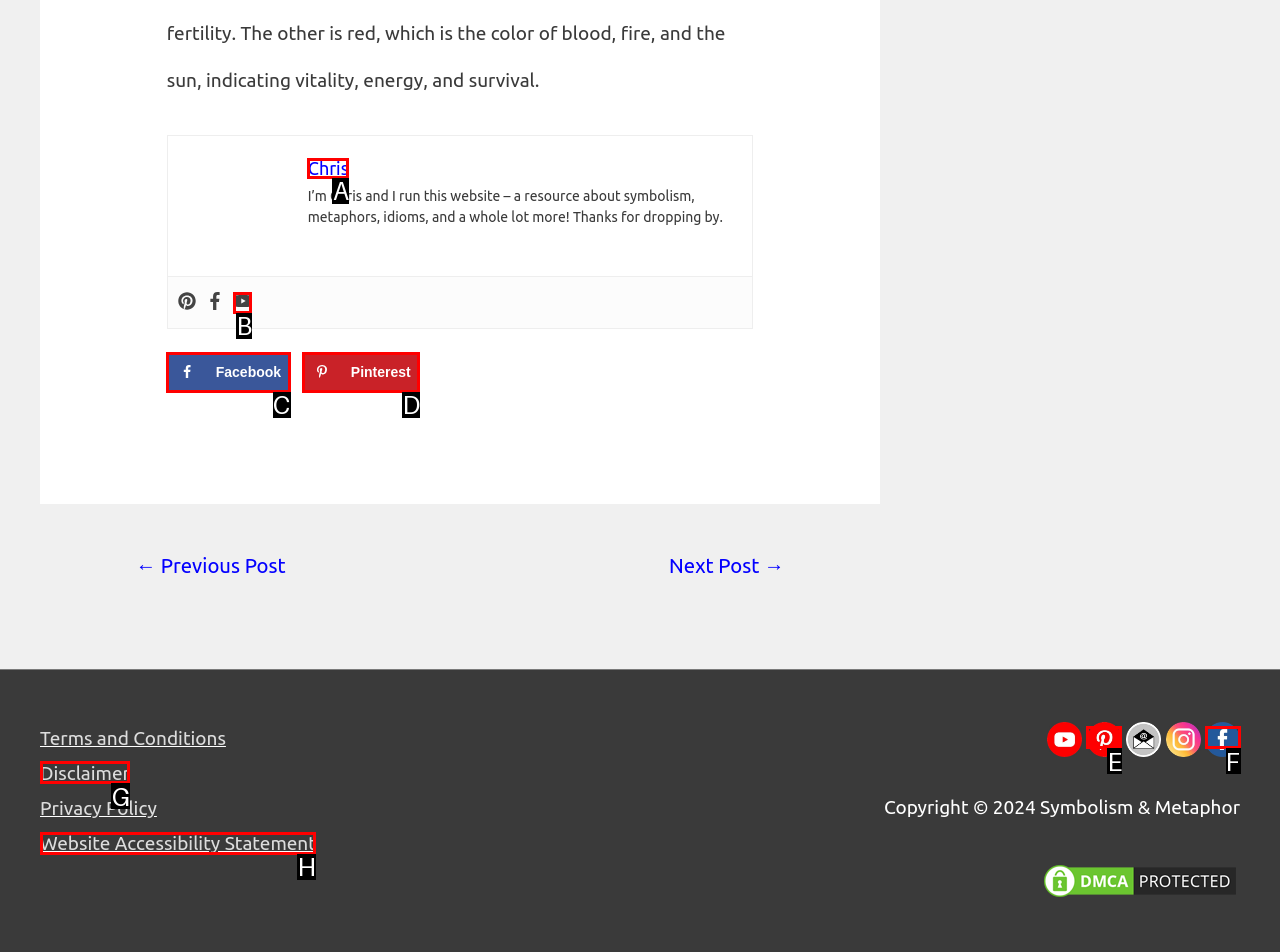Tell me the letter of the UI element to click in order to accomplish the following task: Save to Pinterest
Answer with the letter of the chosen option from the given choices directly.

D